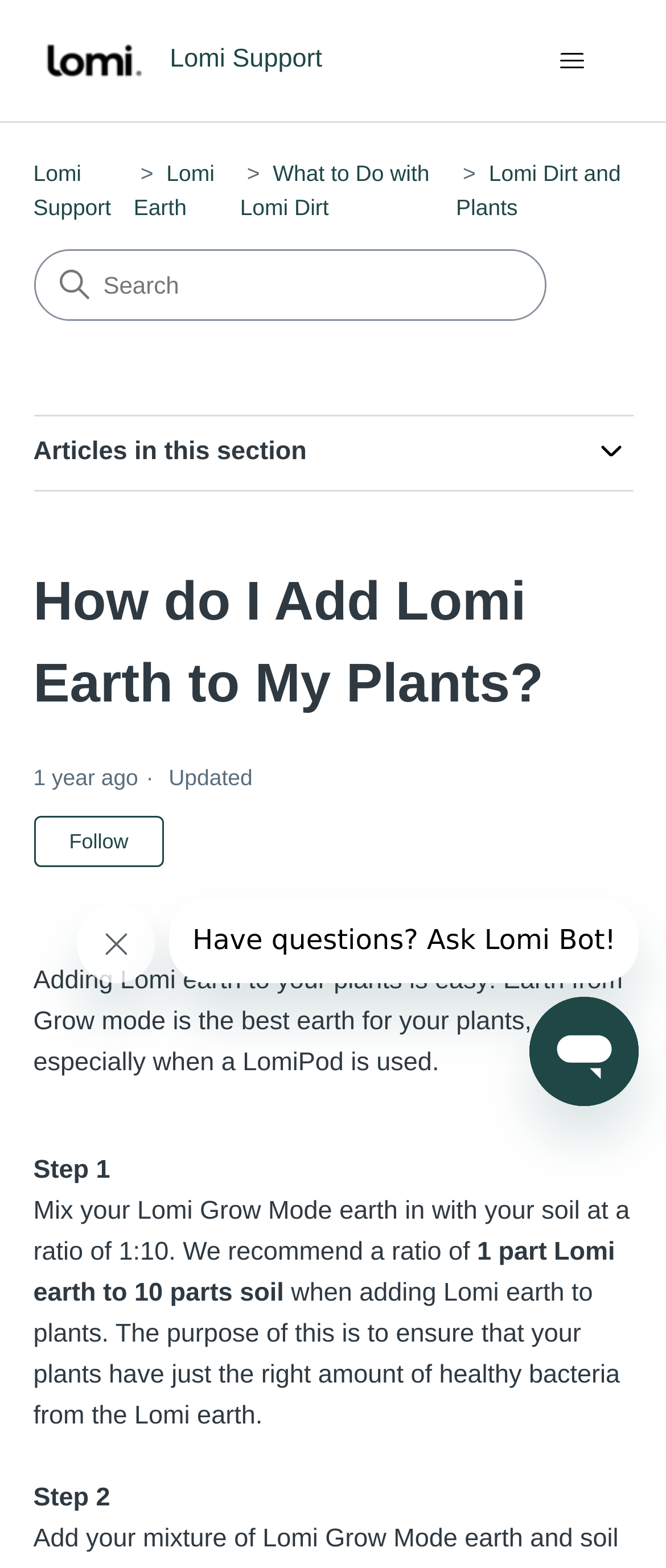Extract the main heading from the webpage content.

How do I Add Lomi Earth to My Plants?